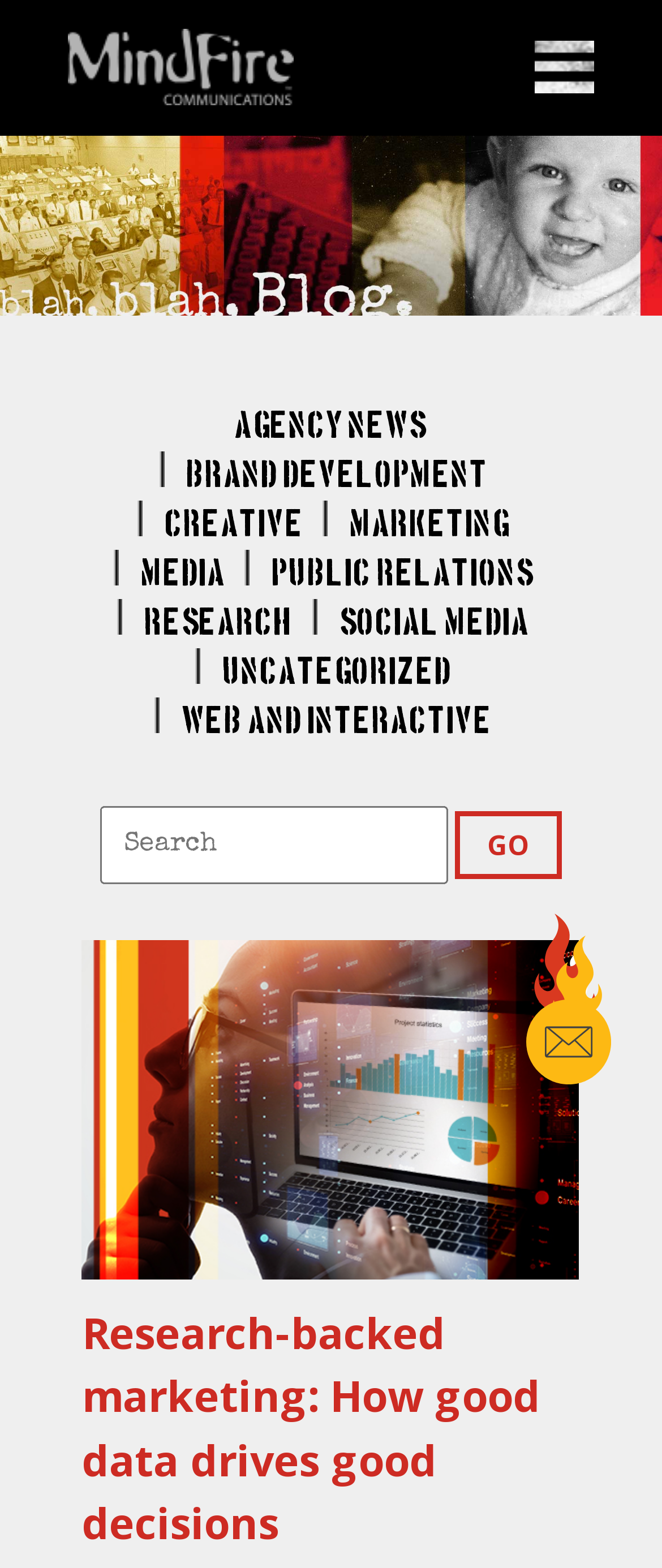Using the element description provided, determine the bounding box coordinates in the format (top-left x, top-left y, bottom-right x, bottom-right y). Ensure that all values are floating point numbers between 0 and 1. Element description: Agency News

[0.355, 0.256, 0.645, 0.287]